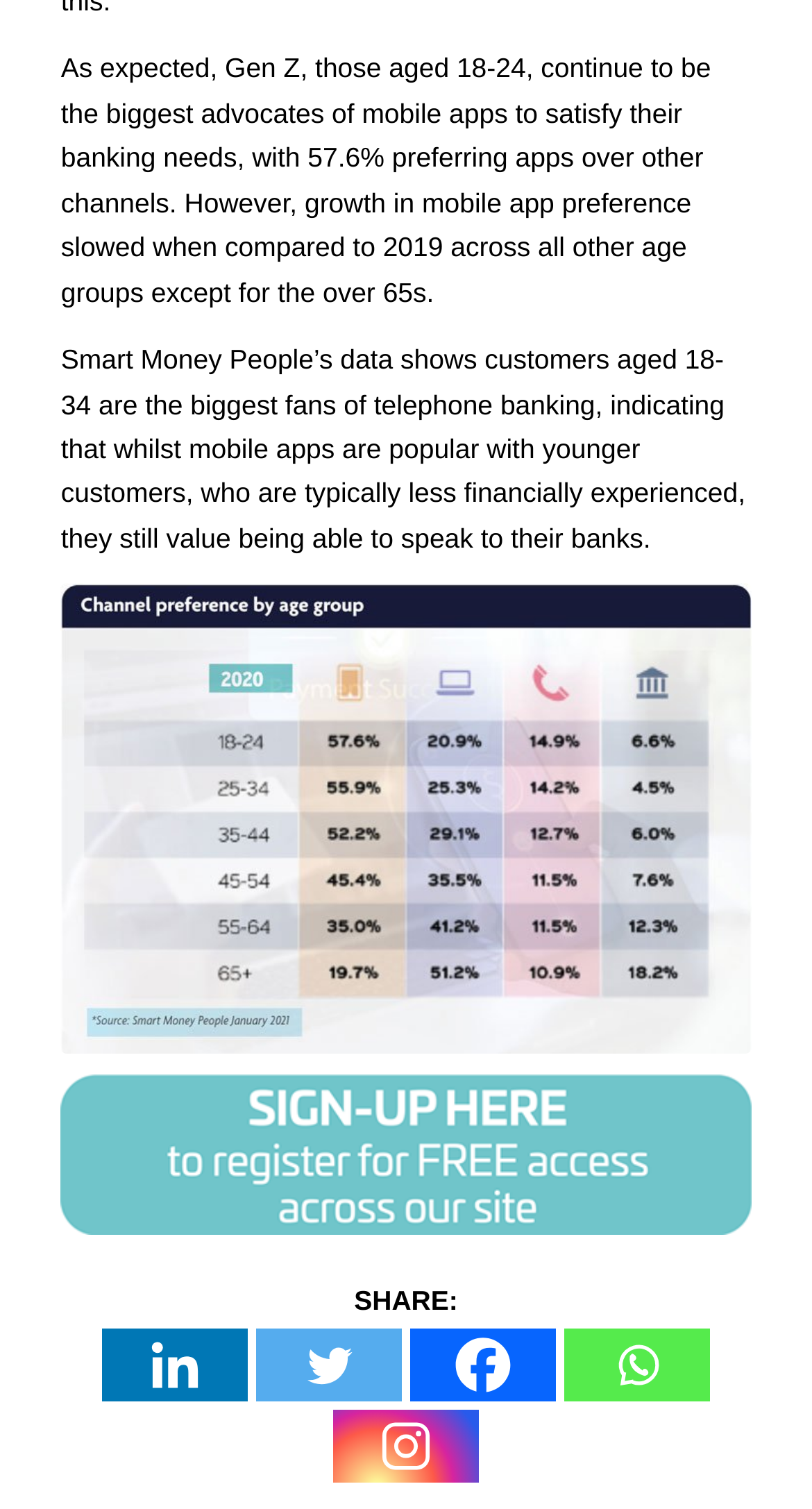With reference to the image, please provide a detailed answer to the following question: How many social media platforms are available for sharing?

There are five social media platforms available for sharing: Linkedin, Twitter, Facebook, Whatsapp, and Instagram, which are represented by their respective links and icons on the webpage.